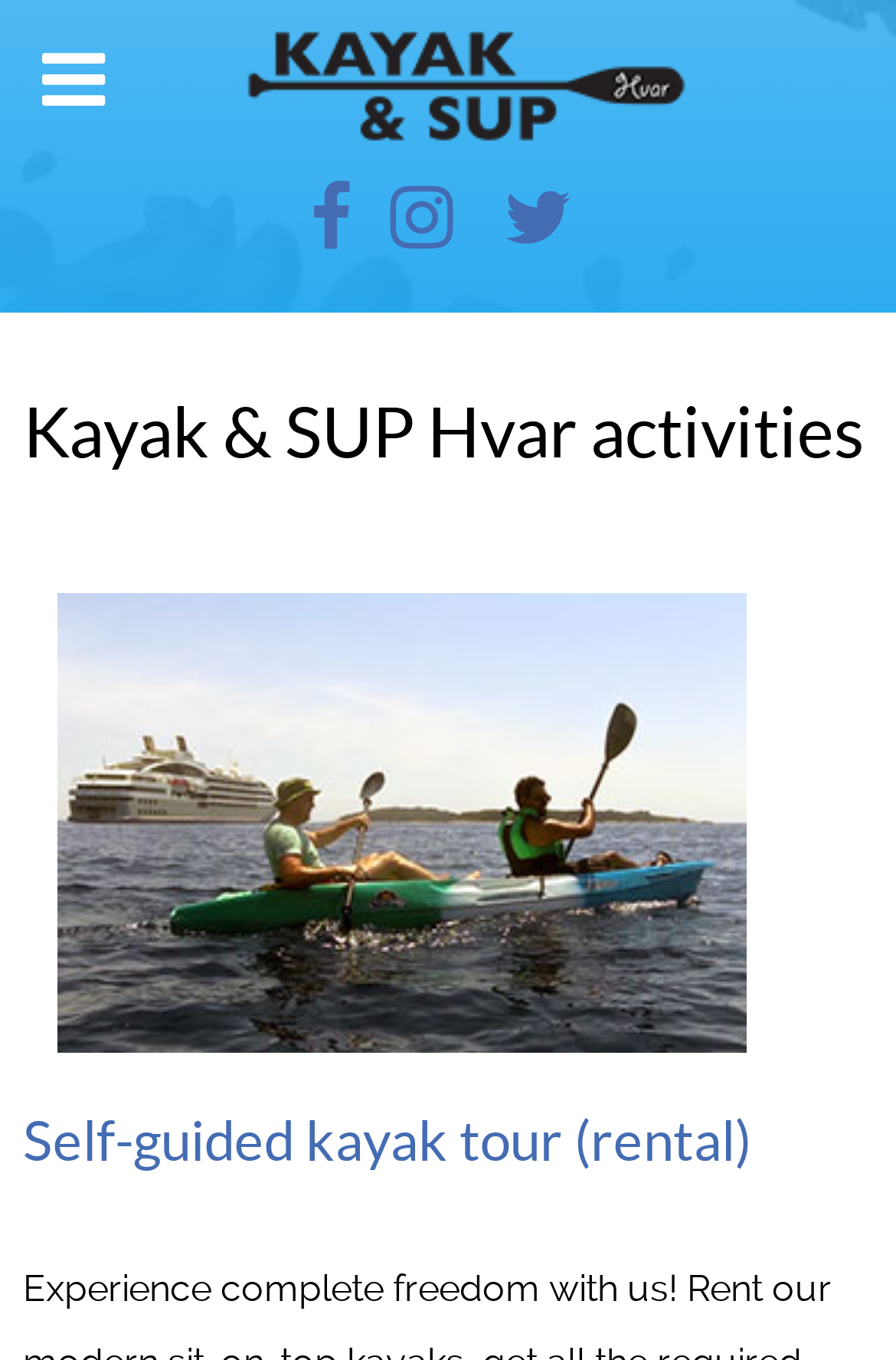What is the purpose of the image on this webpage?
Use the image to give a comprehensive and detailed response to the question.

The image with the caption 'Kayak Rental' is likely used to illustrate the kayak rental activity offered on this webpage, providing a visual representation of the service.